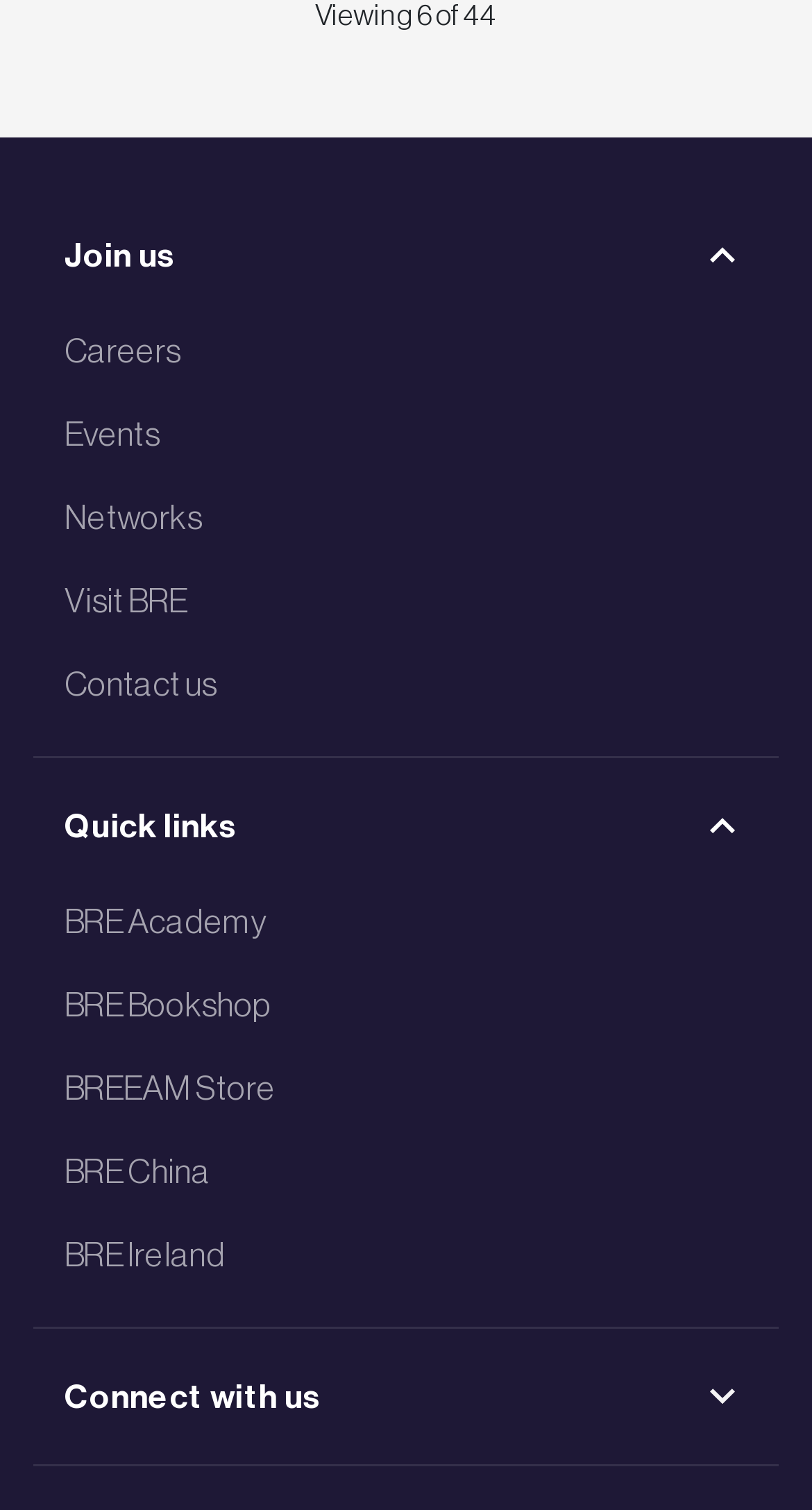Respond with a single word or phrase:
What is the last link on the webpage?

BRE Ireland